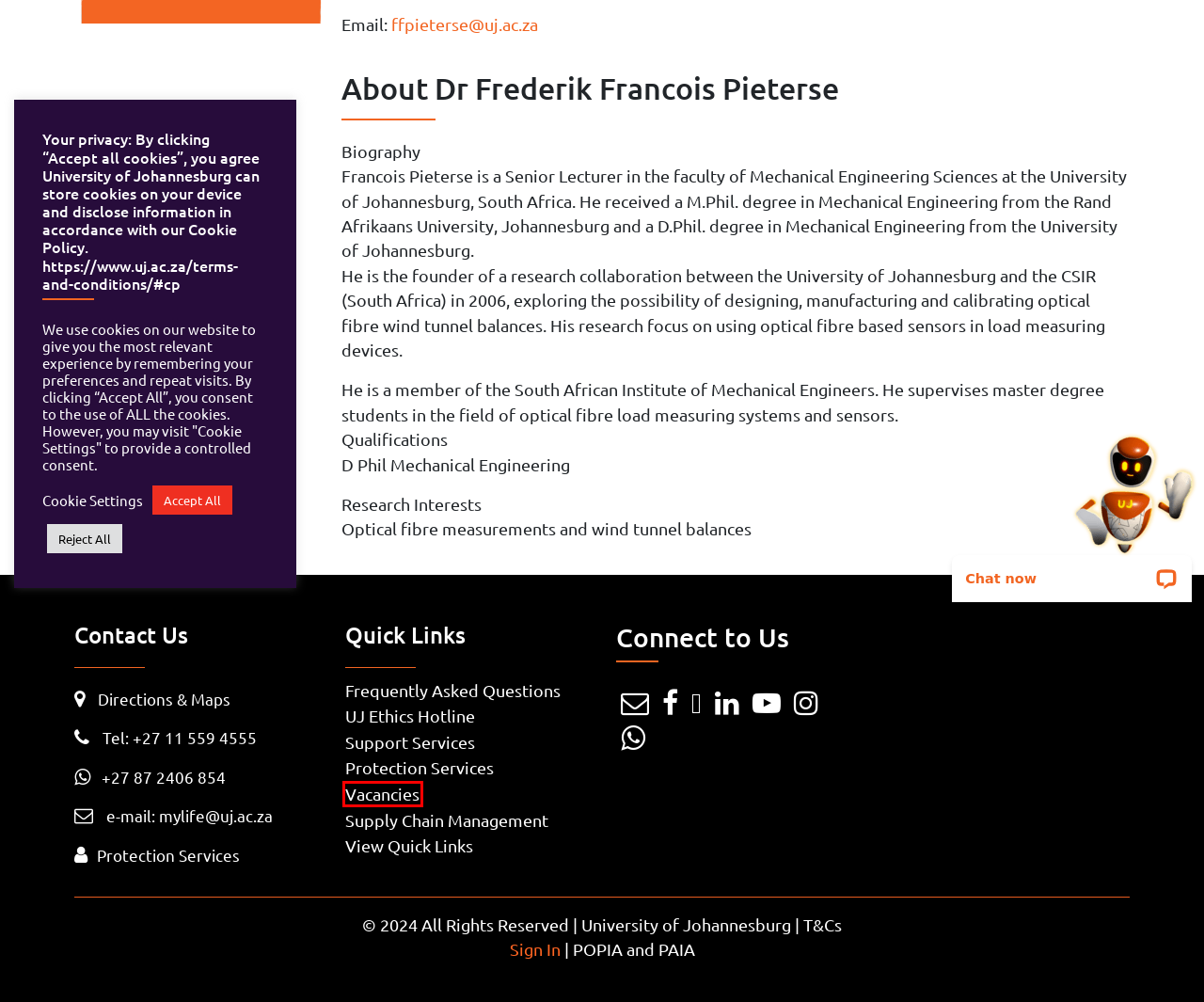Examine the screenshot of the webpage, which includes a red bounding box around an element. Choose the best matching webpage description for the page that will be displayed after clicking the element inside the red bounding box. Here are the candidates:
A. University of Johannesburg
B. POPIA and PAIA - University of Johannesburg
C. Frequently Asked Questions - University of Johannesburg
D. Support Services - University of Johannesburg
E. UJ Ethics Hotline - University of Johannesburg
F. Quick Links - University of Johannesburg
G. Protection Services | University of Johannesburg
H. T&Cs and Policies - University of Johannesburg

A